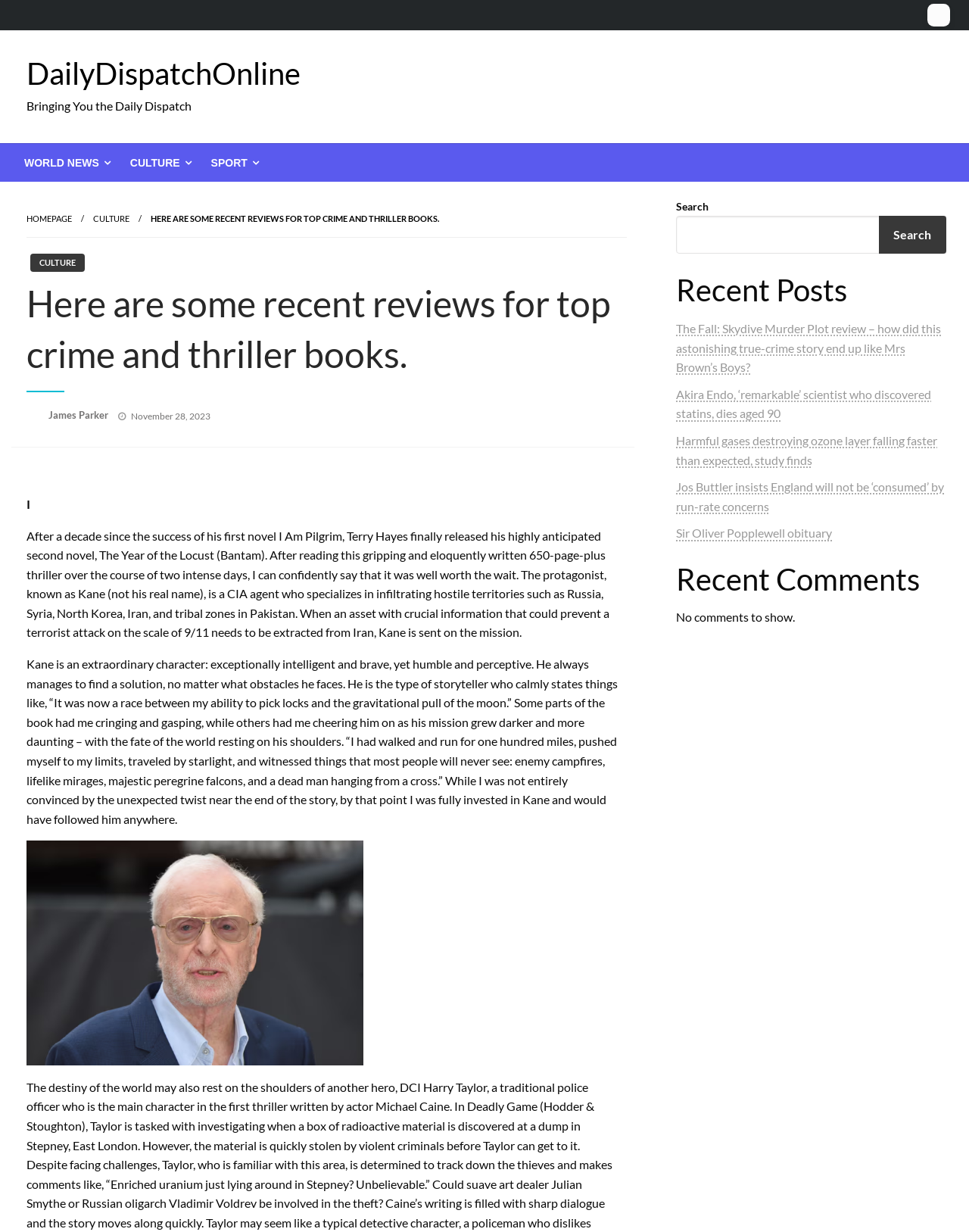What is the name of the website?
Give a detailed explanation using the information visible in the image.

I determined the answer by looking at the heading element with the text 'DailyDispatchOnline' which is likely to be the name of the website.